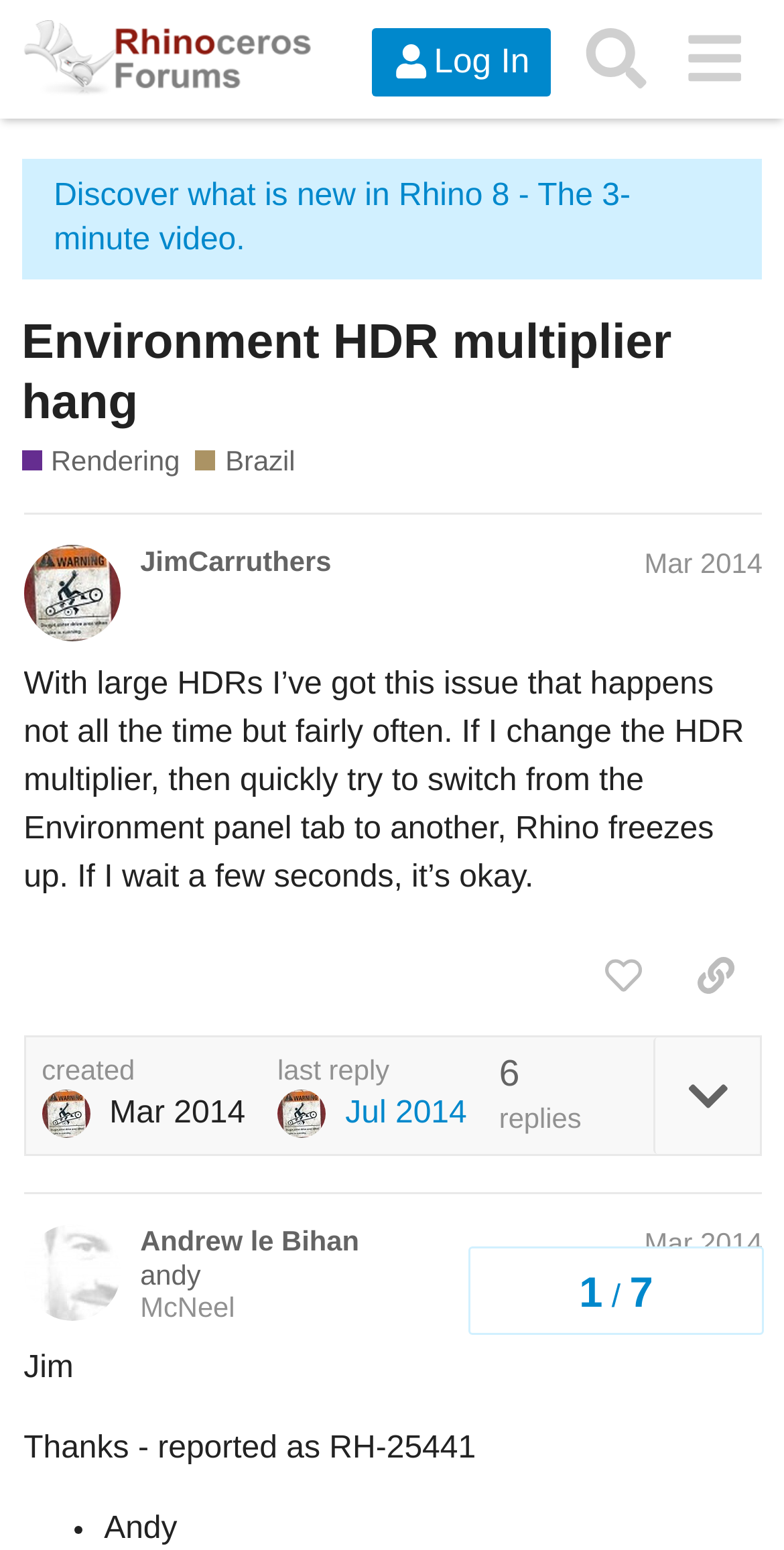Examine the screenshot and answer the question in as much detail as possible: What is the name of the renderer mentioned in the topic?

The name of the renderer can be found in the link element that says 'Brazil', which is a sub-category of the 'Rendering' category.